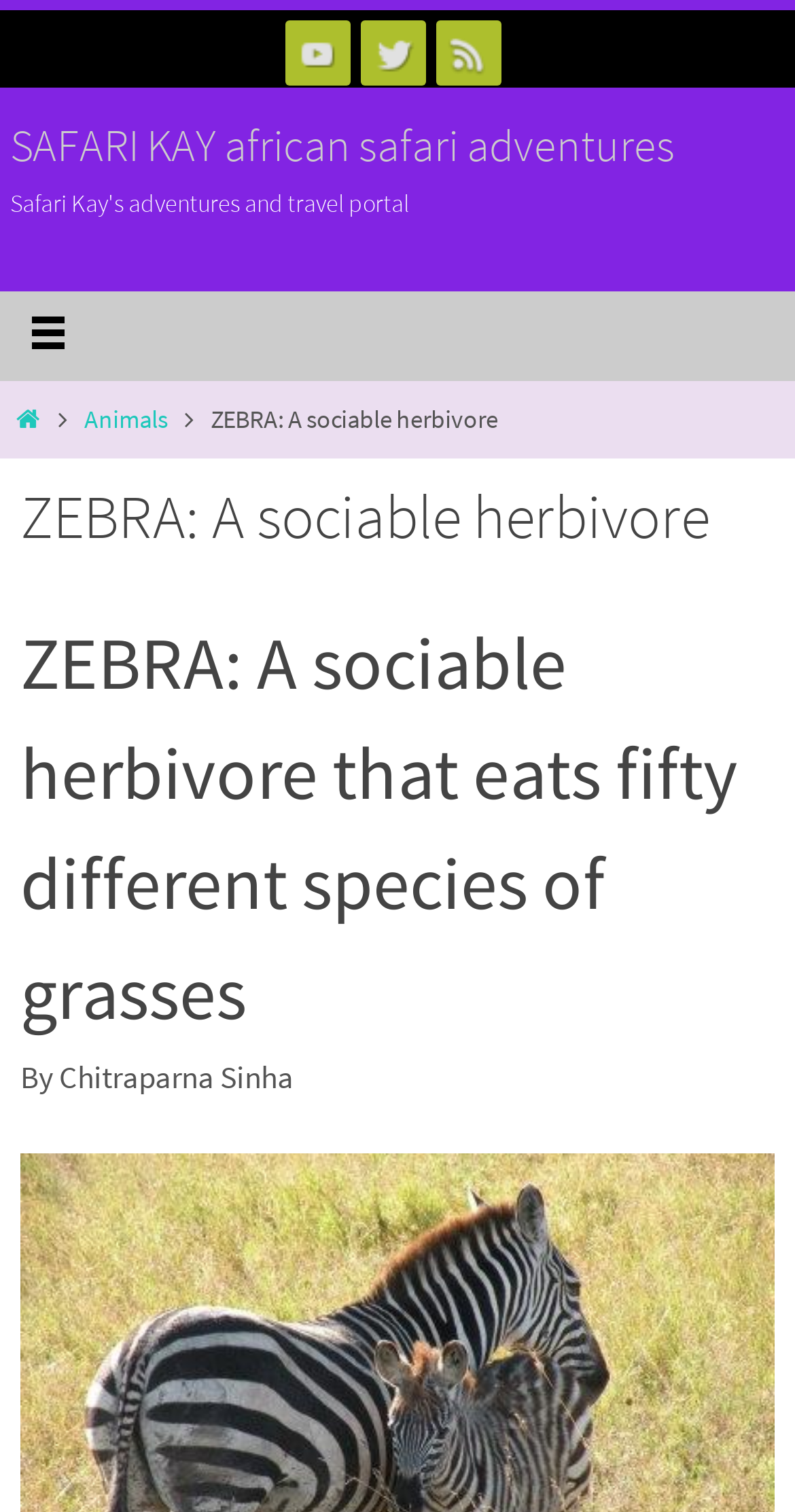Create a detailed summary of all the visual and textual information on the webpage.

The webpage is about zebras, specifically discussing their social behavior and diet. At the top, there are three social media links, YouTube, Twitter, and RSS, each accompanied by an icon, aligned horizontally and centered. Below these links, there is a prominent link to "SAFARI KAY african safari adventures" that spans almost the entire width of the page.

On the left side, there is a navigation menu with links to "Home" and "Animals". To the right of the navigation menu, there is a heading that reads "ZEBRA: A sociable herbivore" in a larger font size. Below this heading, there is a subheading that provides more information about zebras, stating that they eat fifty different species of grasses.

At the bottom of the page, there is a byline that credits the author, Chitraparna Sinha. The overall content of the page is focused on providing information about zebras, with a clear hierarchy of headings and text.